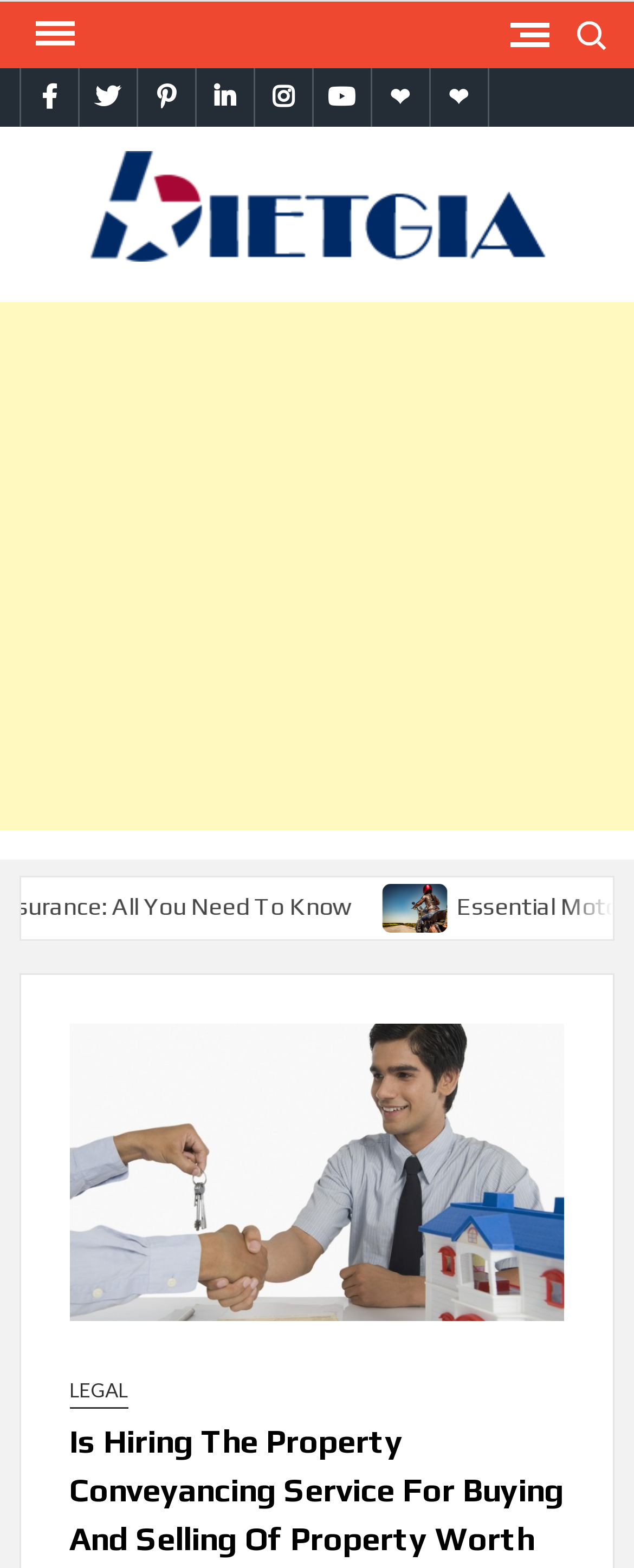How many social media links are there?
From the image, respond with a single word or phrase.

7